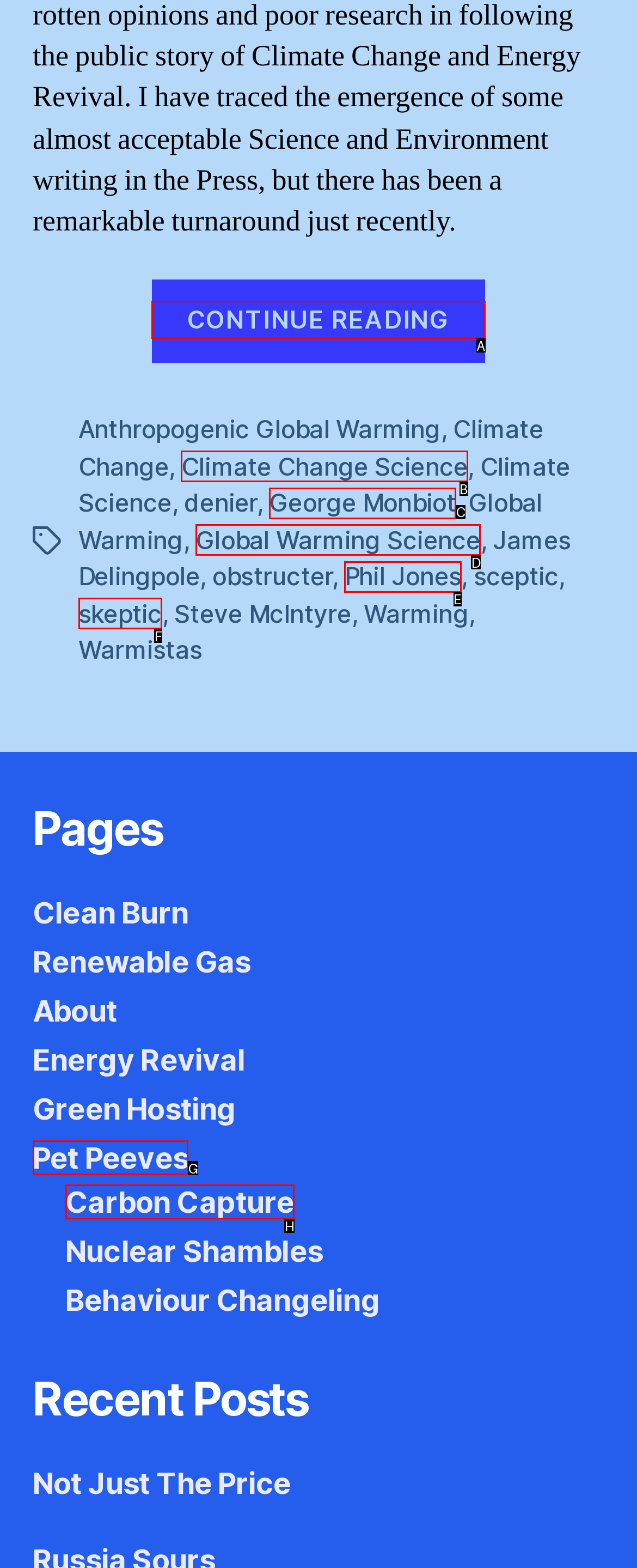Assess the description: Global Warming Science and select the option that matches. Provide the letter of the chosen option directly from the given choices.

D